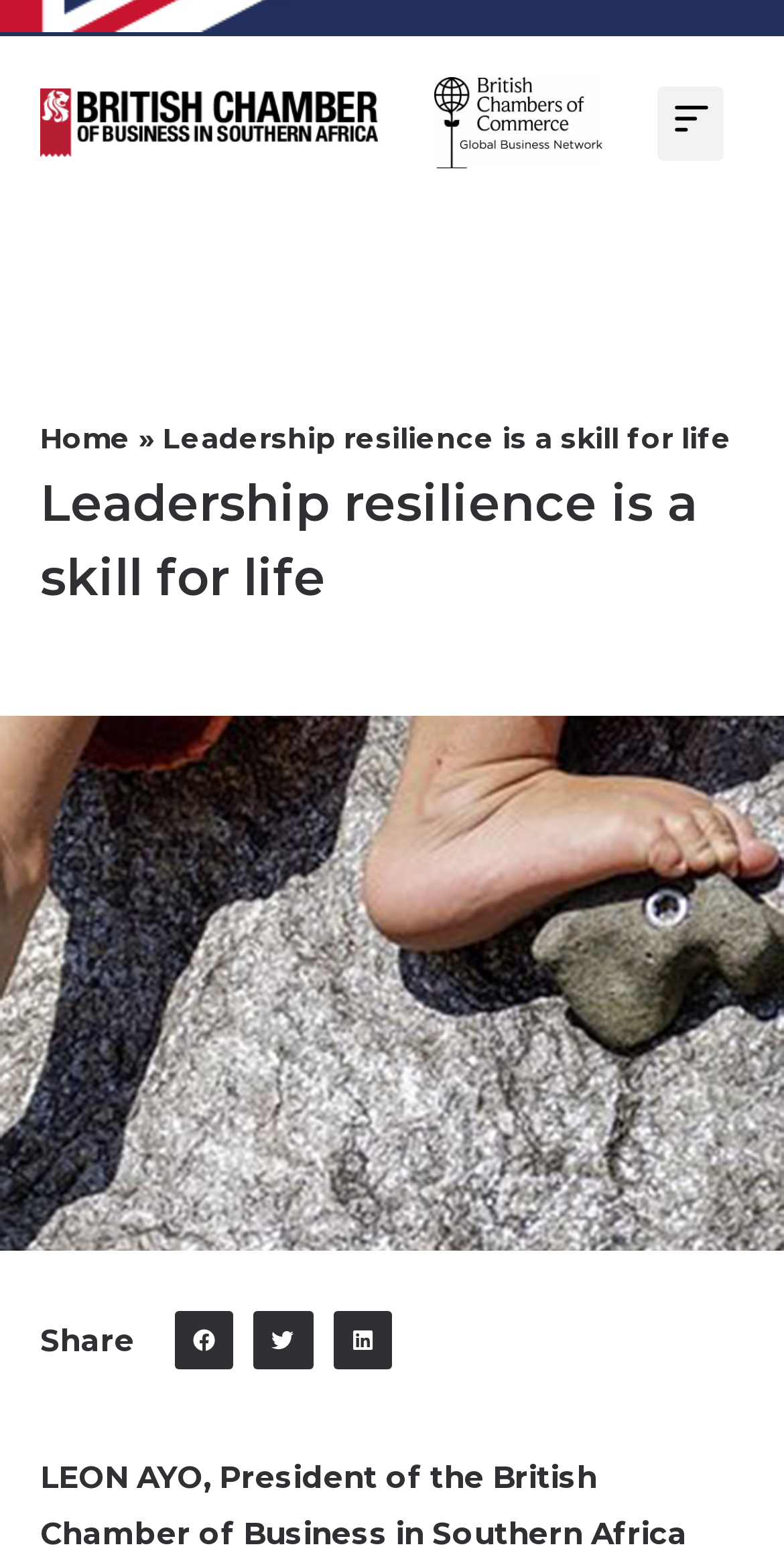Who is the author of the article?
Refer to the image and respond with a one-word or short-phrase answer.

LEON AYO